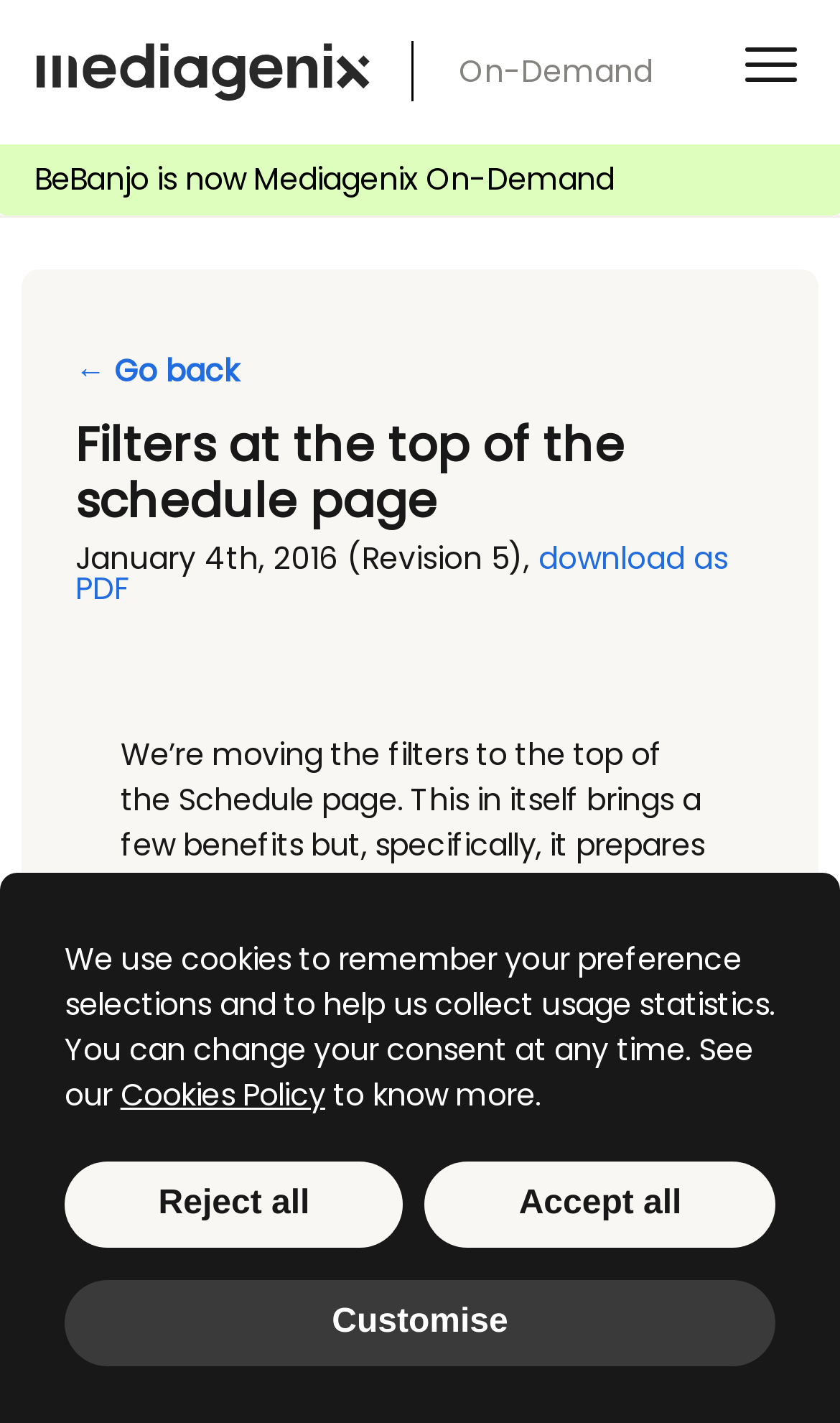Please reply with a single word or brief phrase to the question: 
What is the purpose of the filters on the Schedule page?

To accommodate enhancements